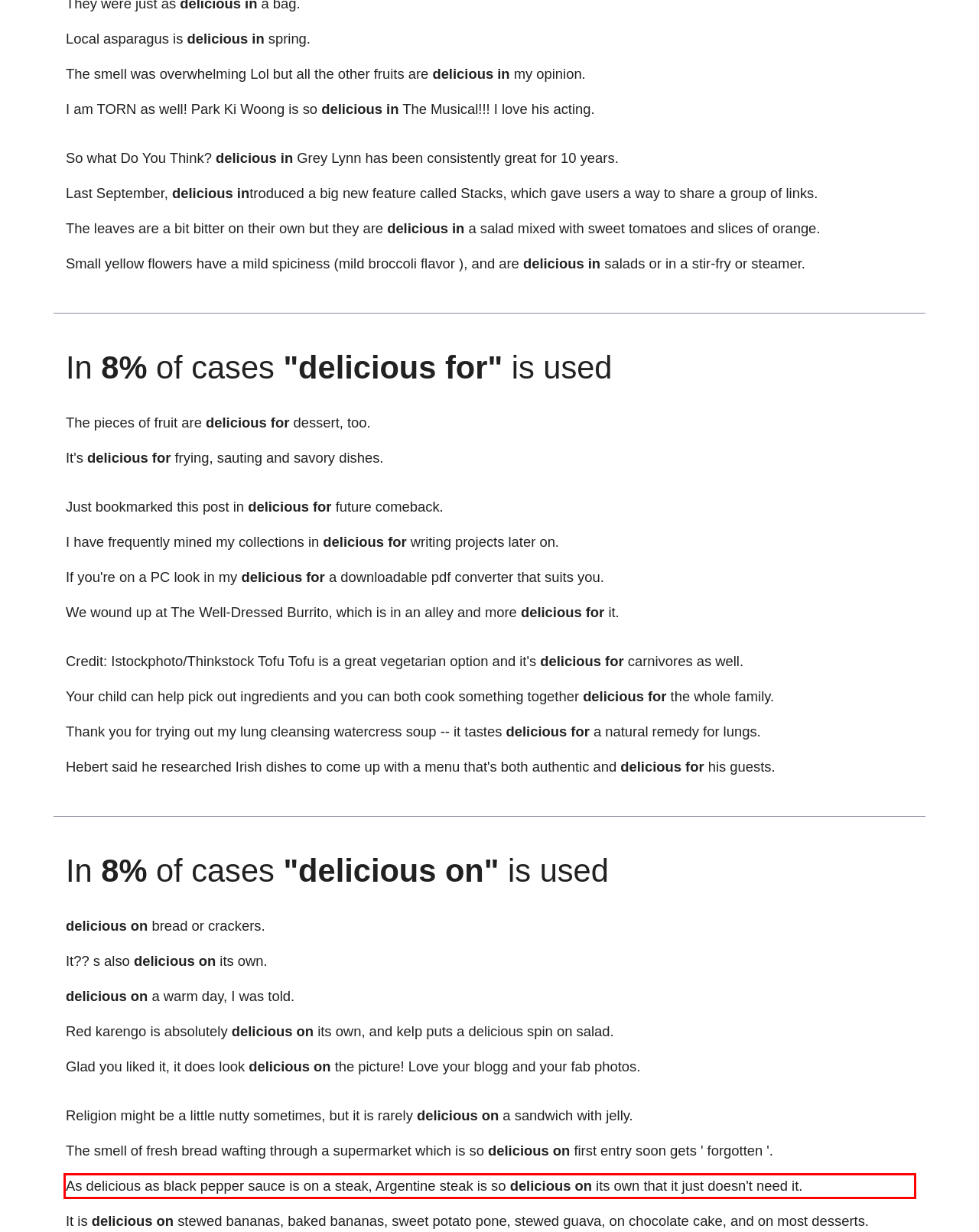Your task is to recognize and extract the text content from the UI element enclosed in the red bounding box on the webpage screenshot.

As delicious as black pepper sauce is on a steak, Argentine steak is so delicious on its own that it just doesn't need it.